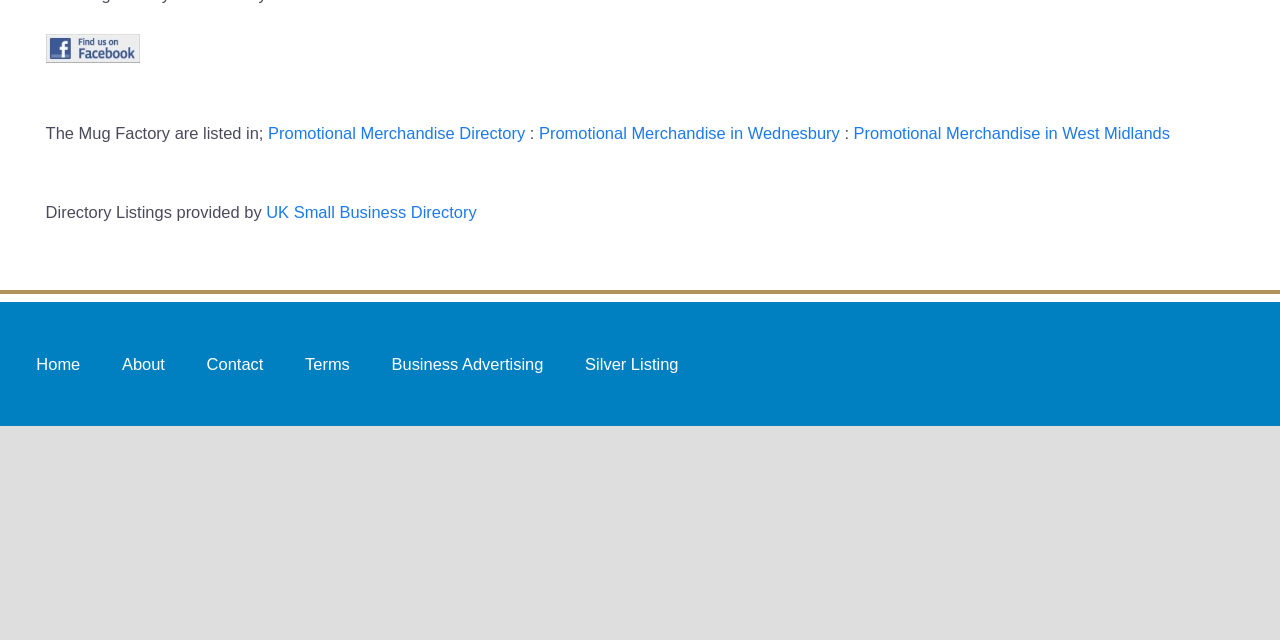Calculate the bounding box coordinates for the UI element based on the following description: "Silver Listing". Ensure the coordinates are four float numbers between 0 and 1, i.e., [left, top, right, bottom].

[0.447, 0.534, 0.54, 0.601]